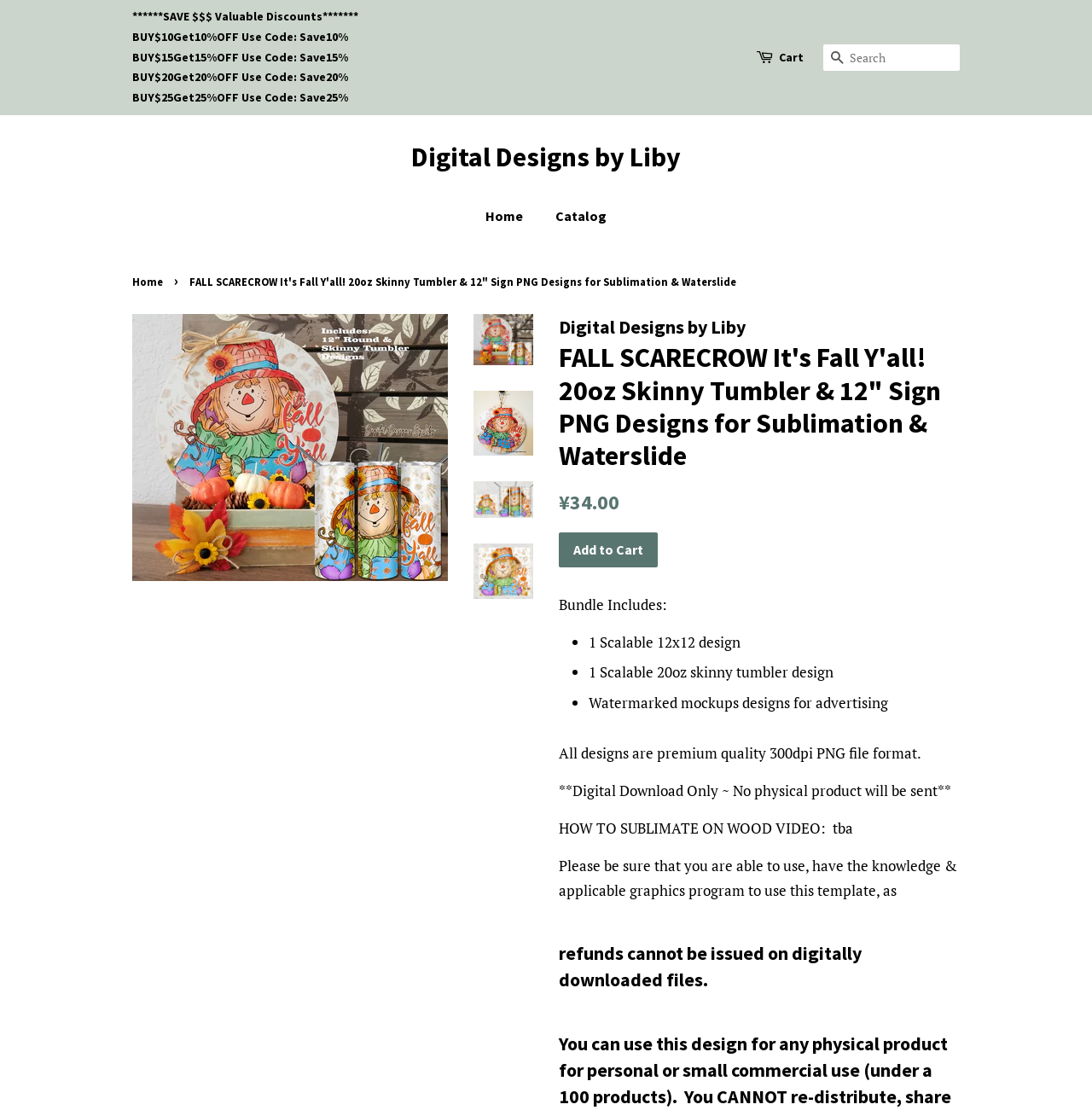Locate the coordinates of the bounding box for the clickable region that fulfills this instruction: "Add to cart".

[0.512, 0.477, 0.602, 0.508]